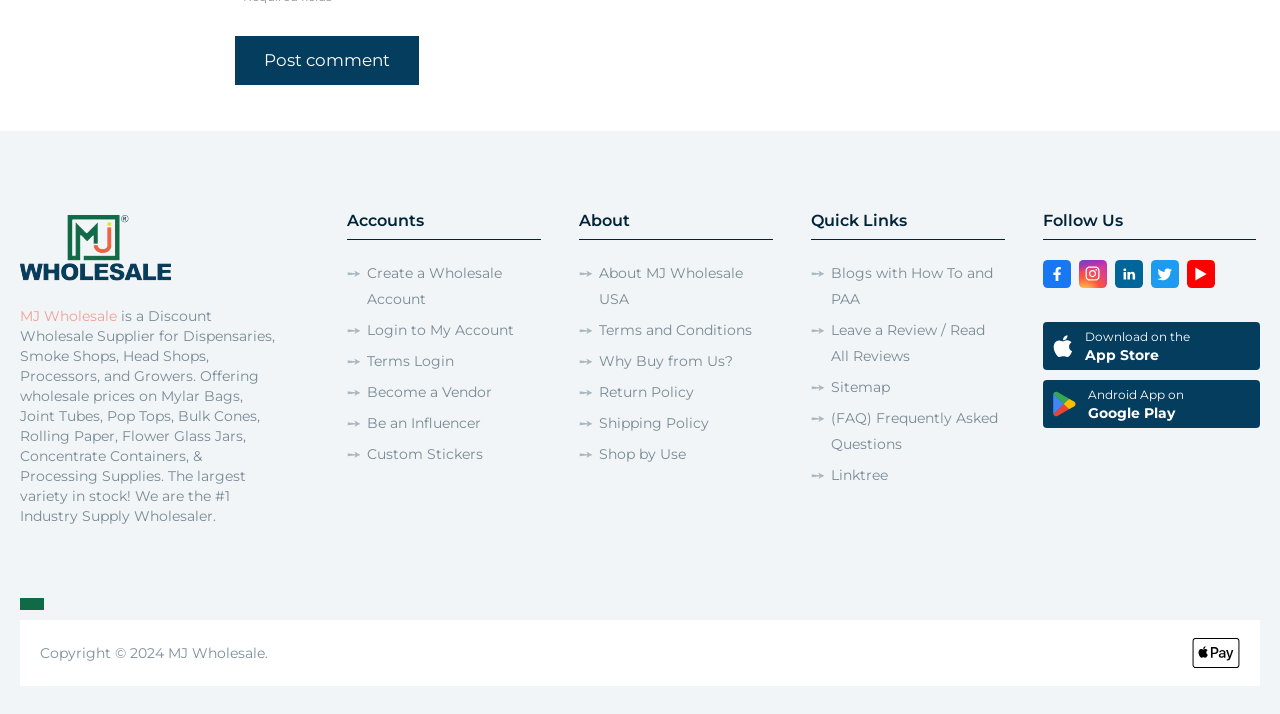Please analyze the image and give a detailed answer to the question:
What type of supplier is MJ Wholesale?

Based on the StaticText element with the text 'is a Discount Wholesale Supplier for Dispensaries, Smoke Shops, Head Shops, Processors, and Growers.', we can infer that MJ Wholesale is a discount wholesale supplier.